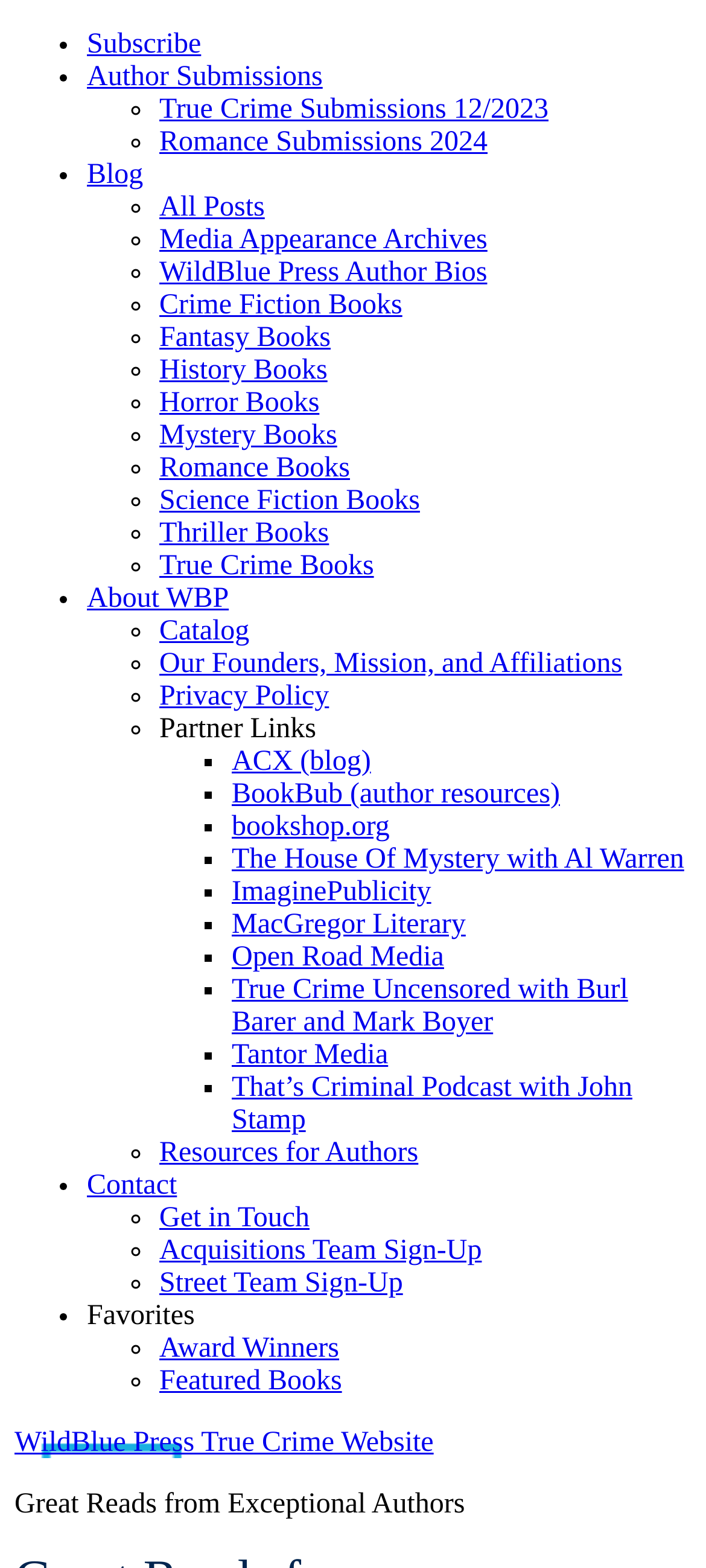Determine the primary headline of the webpage.

THE WORLD ENCYCLOPEDIA OF SERIAL KILLERS: A Must Have For Any True Crime Reader